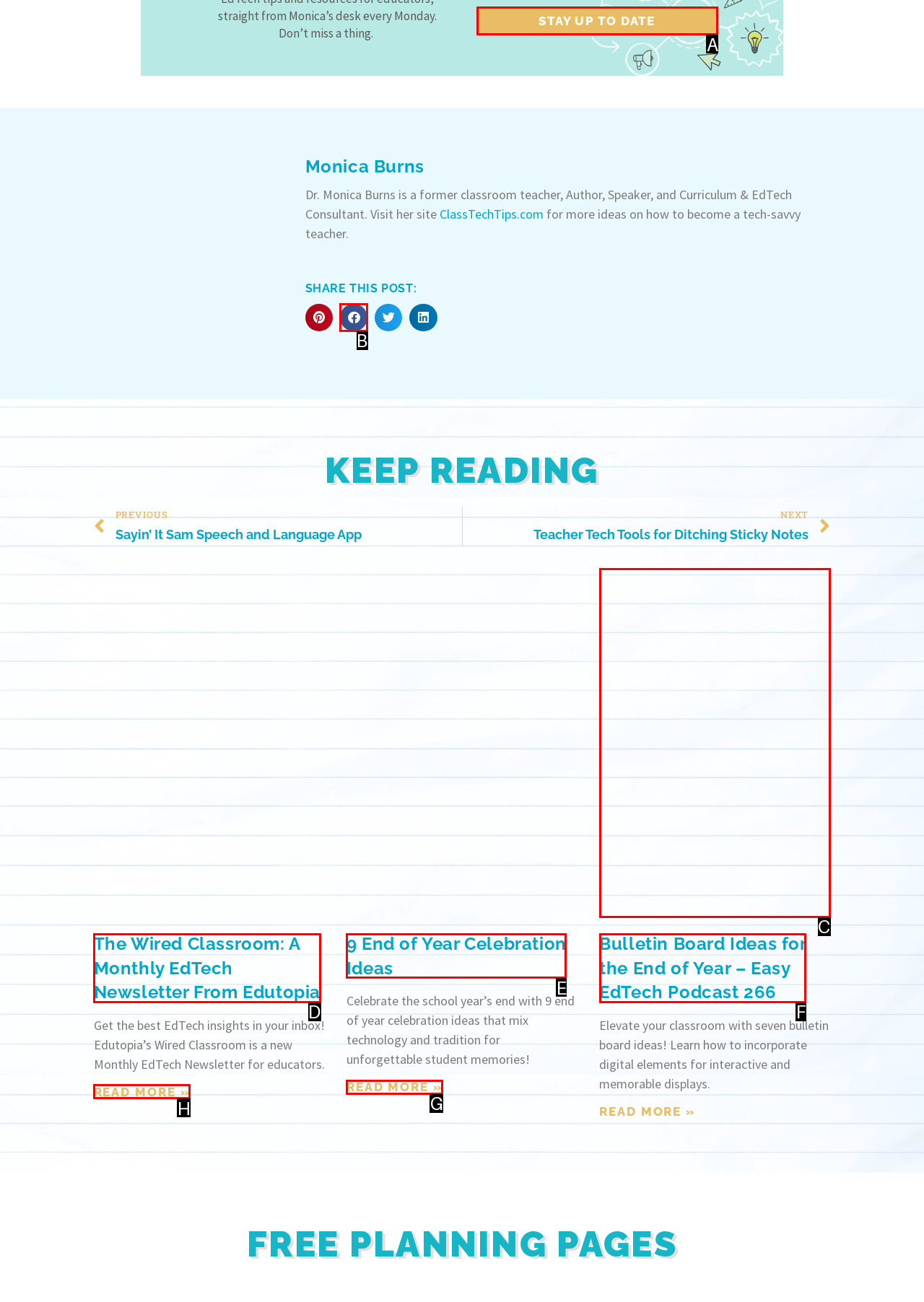From the available options, which lettered element should I click to complete this task: Click the 'STAY UP TO DATE' button?

A